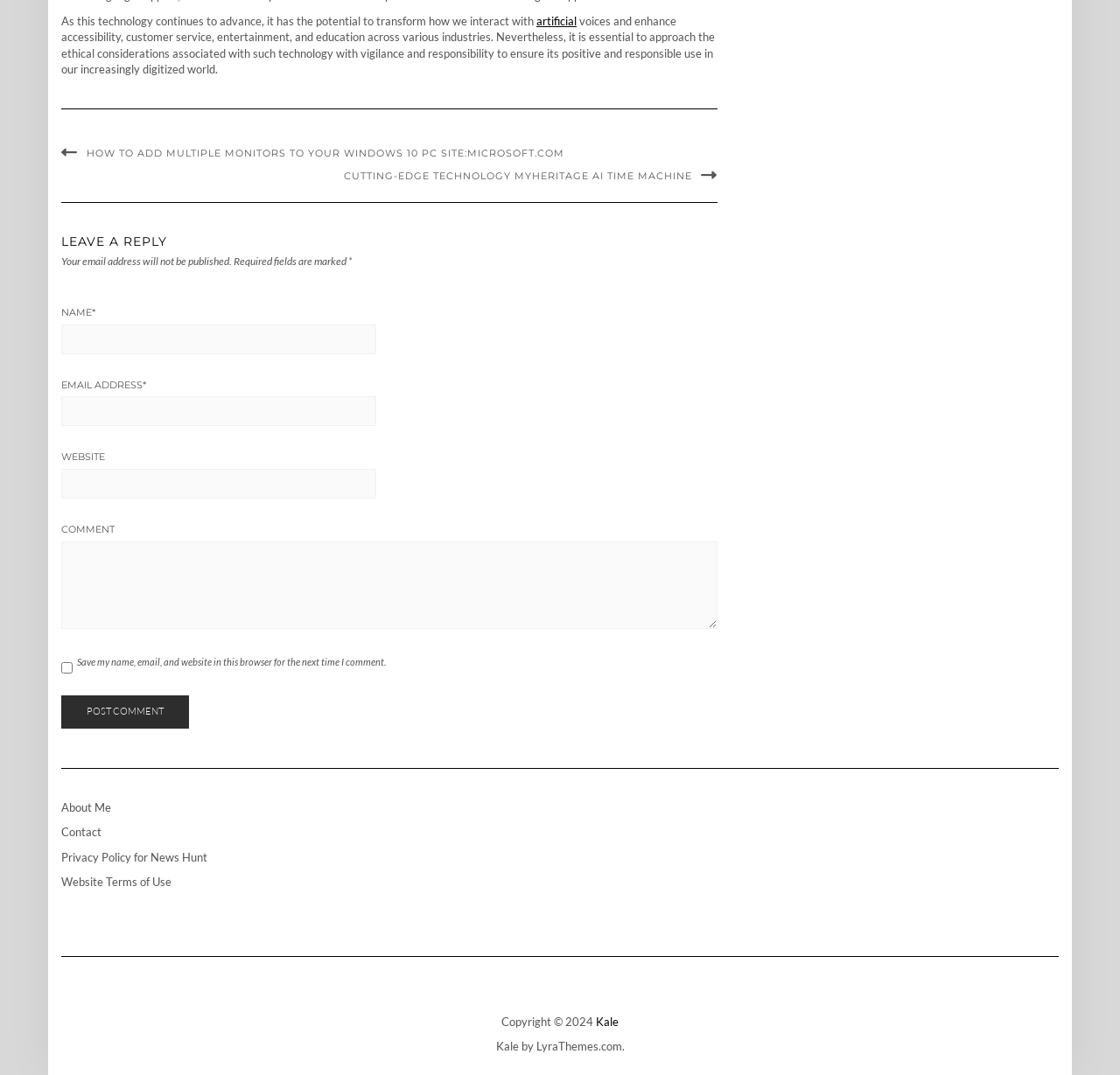Determine the bounding box coordinates for the clickable element to execute this instruction: "Click on the 'Post Comment' button". Provide the coordinates as four float numbers between 0 and 1, i.e., [left, top, right, bottom].

[0.055, 0.647, 0.169, 0.677]